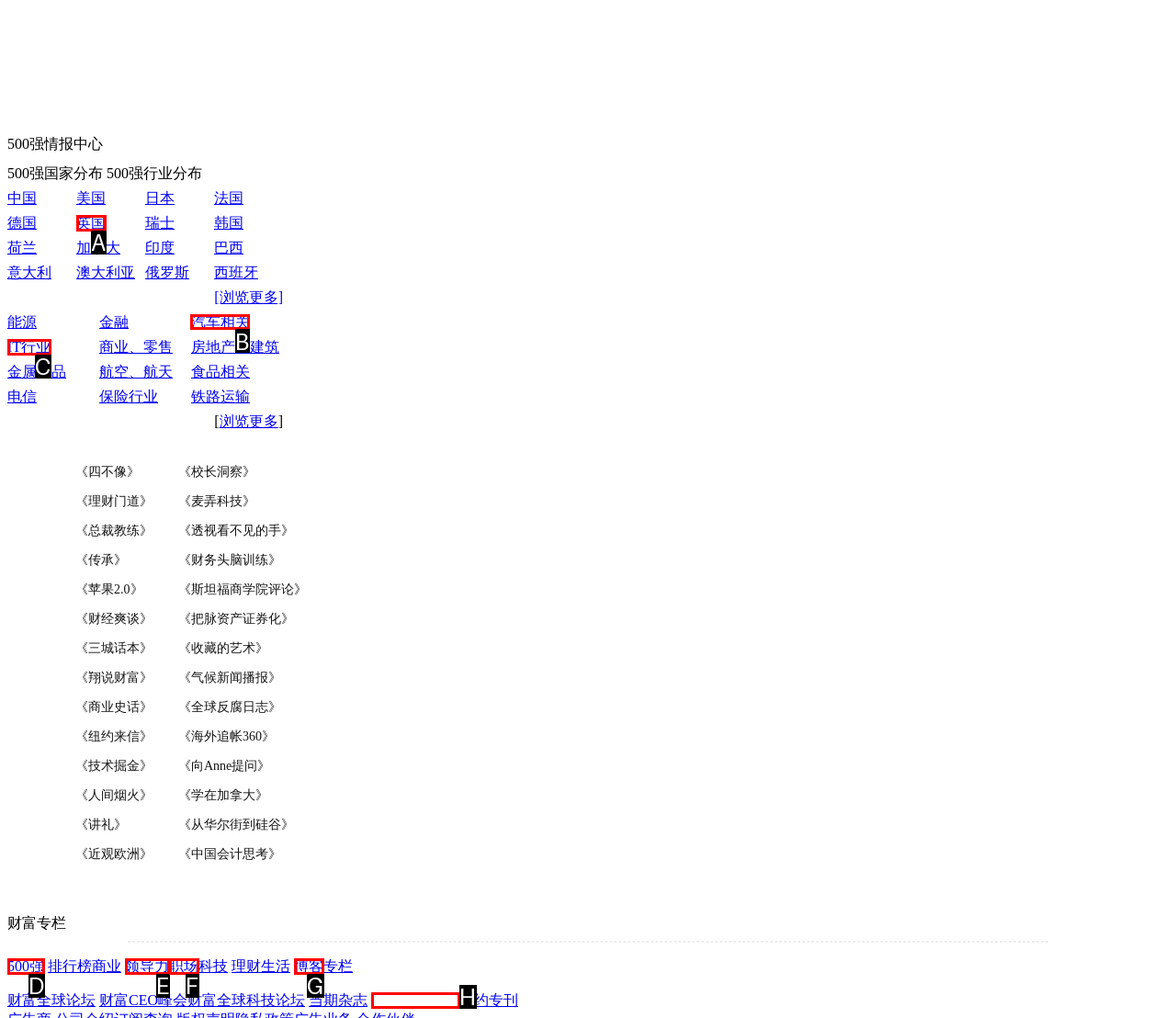Choose the letter that corresponds to the correct button to accomplish the task: Explore companies in the automotive industry
Reply with the letter of the correct selection only.

B